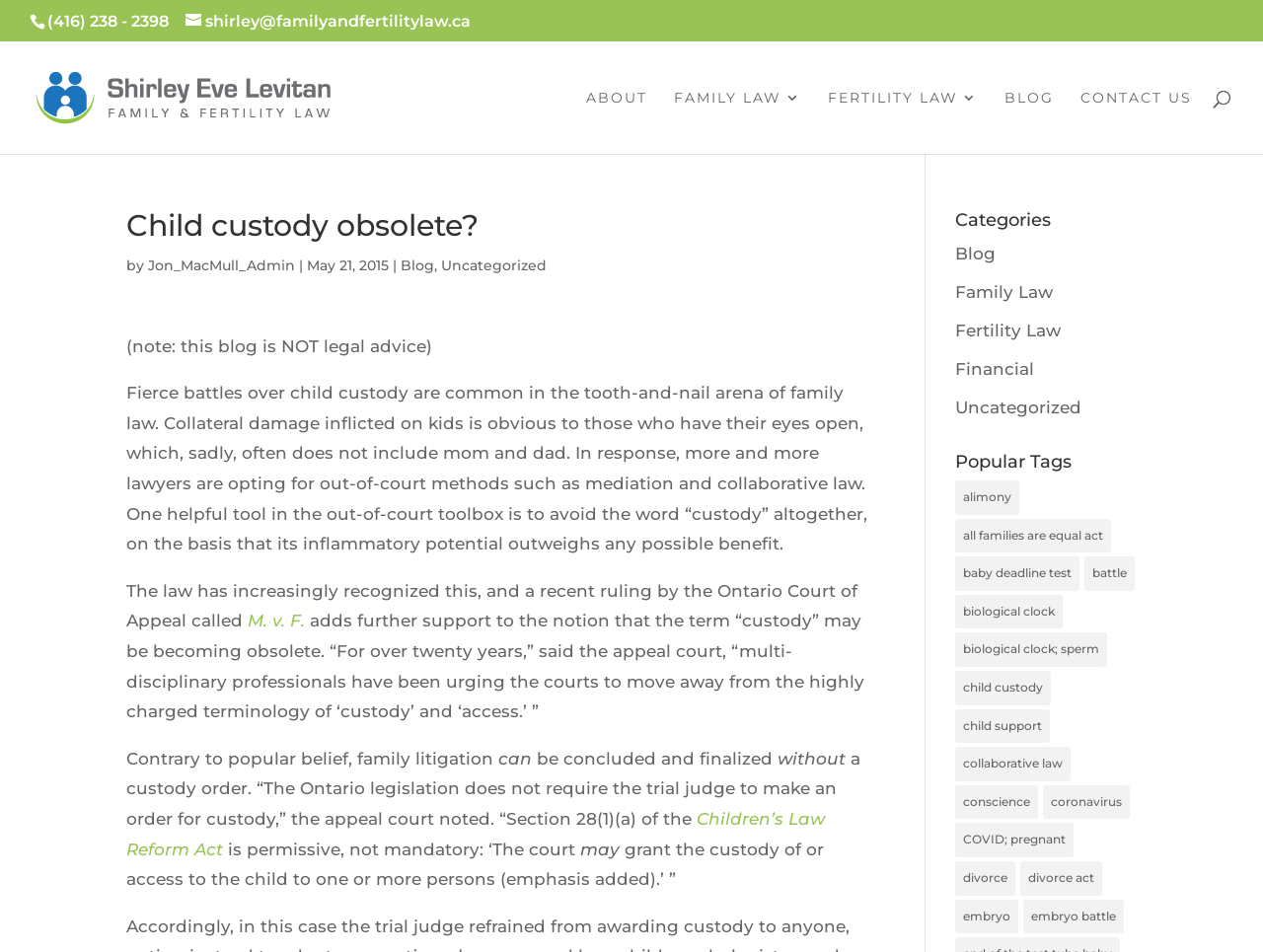Provide the bounding box coordinates of the area you need to click to execute the following instruction: "Read the blog post by Jon_MacMull_Admin".

[0.117, 0.269, 0.234, 0.288]